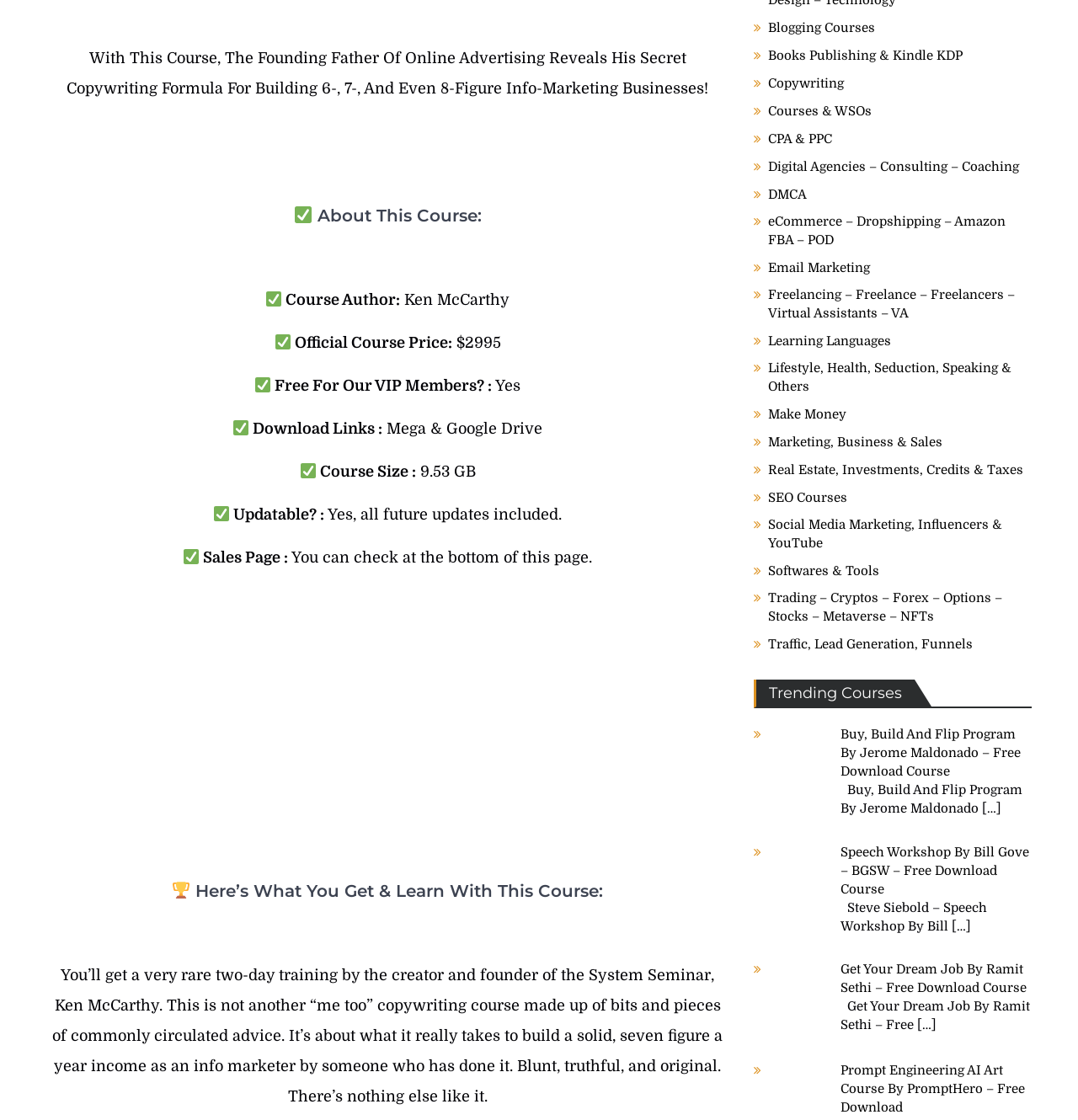Identify the bounding box coordinates for the UI element that matches this description: "Traffic, Lead Generation, Funnels".

[0.712, 0.715, 0.902, 0.729]